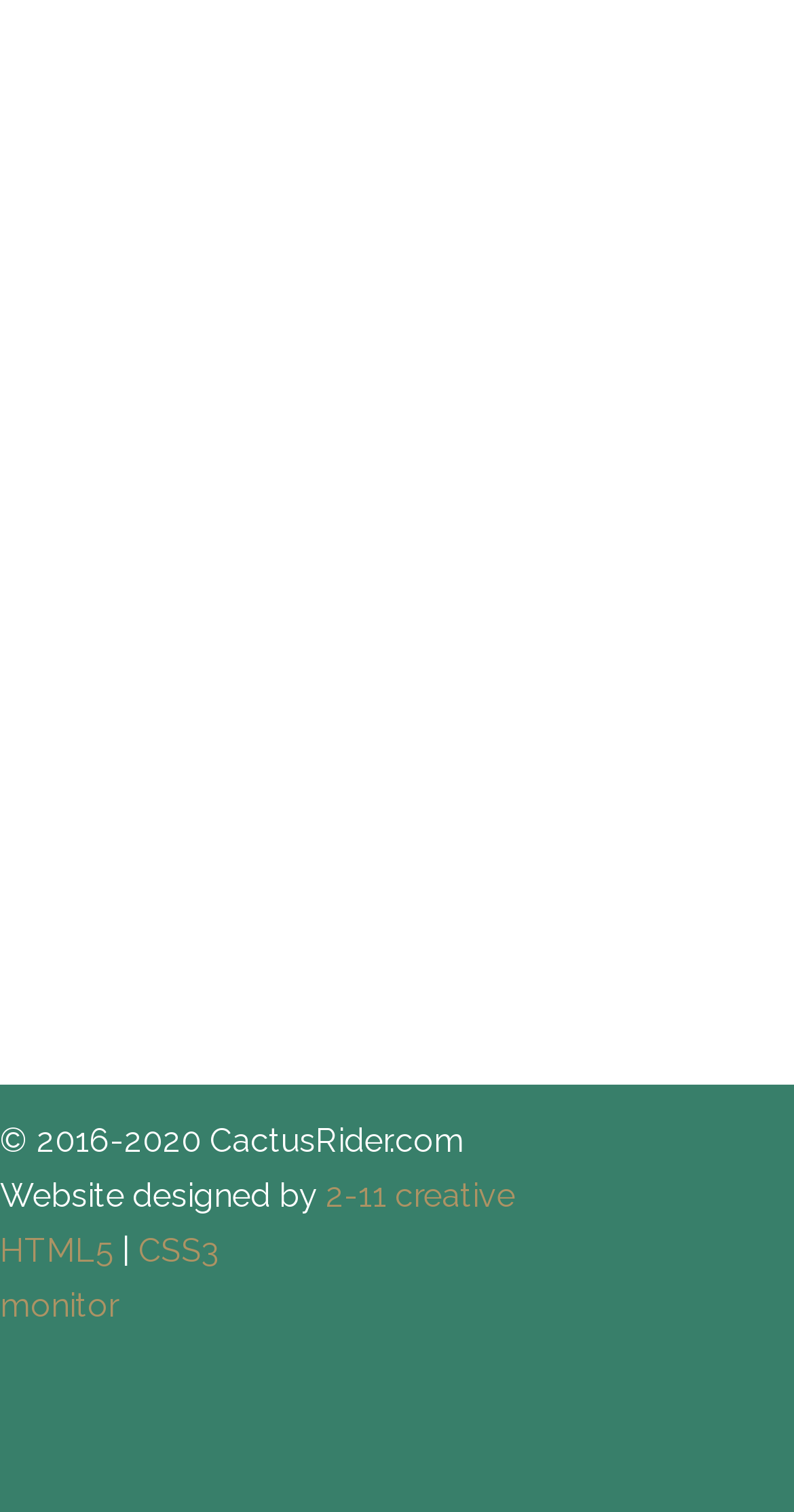Using the element description: "2-11 creative", determine the bounding box coordinates for the specified UI element. The coordinates should be four float numbers between 0 and 1, [left, top, right, bottom].

[0.41, 0.778, 0.649, 0.803]